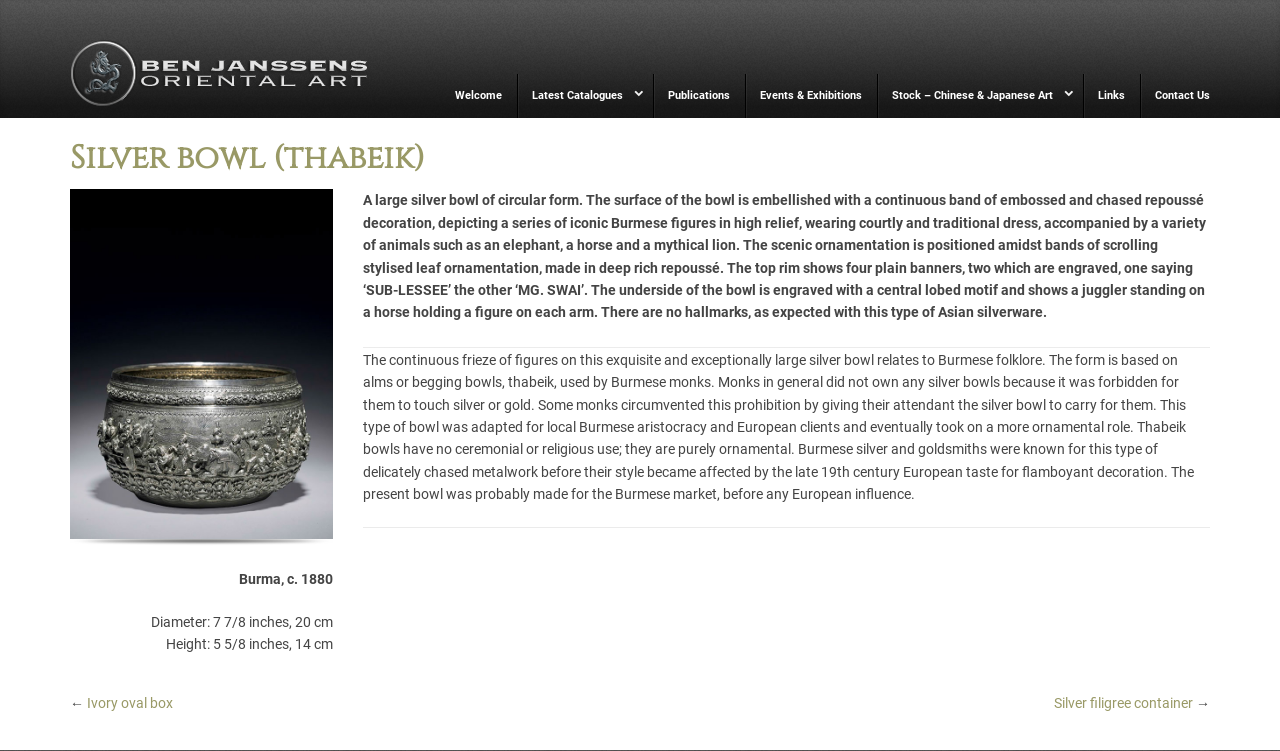What is the purpose of the thabeik bowls?
Using the details from the image, give an elaborate explanation to answer the question.

I found the answer by reading the text description of the bowl, which explains that 'thabeik bowls have no ceremonial or religious use; they are purely ornamental'.